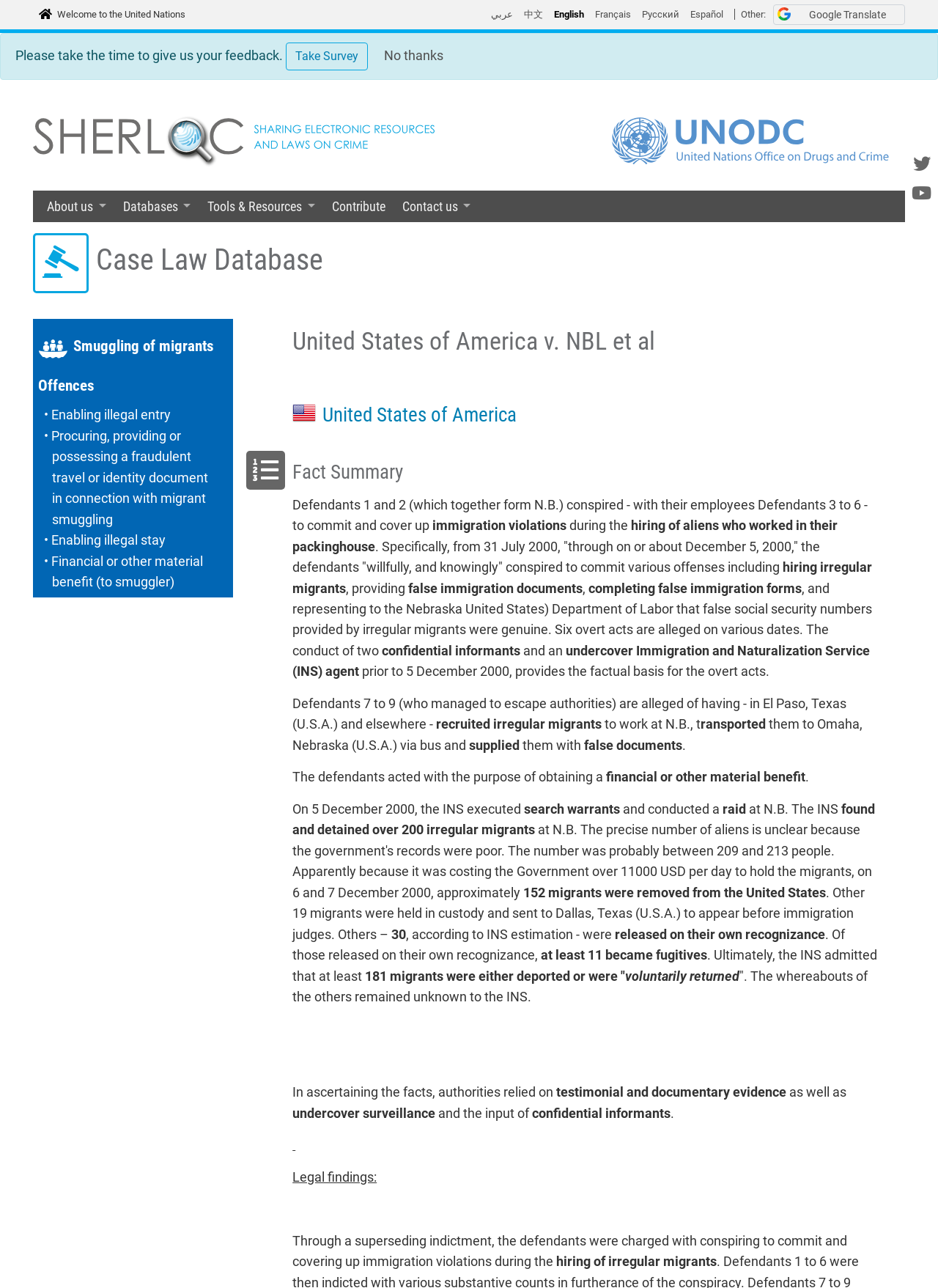Please provide a one-word or short phrase answer to the question:
What was provided to the irregular migrants?

False documents